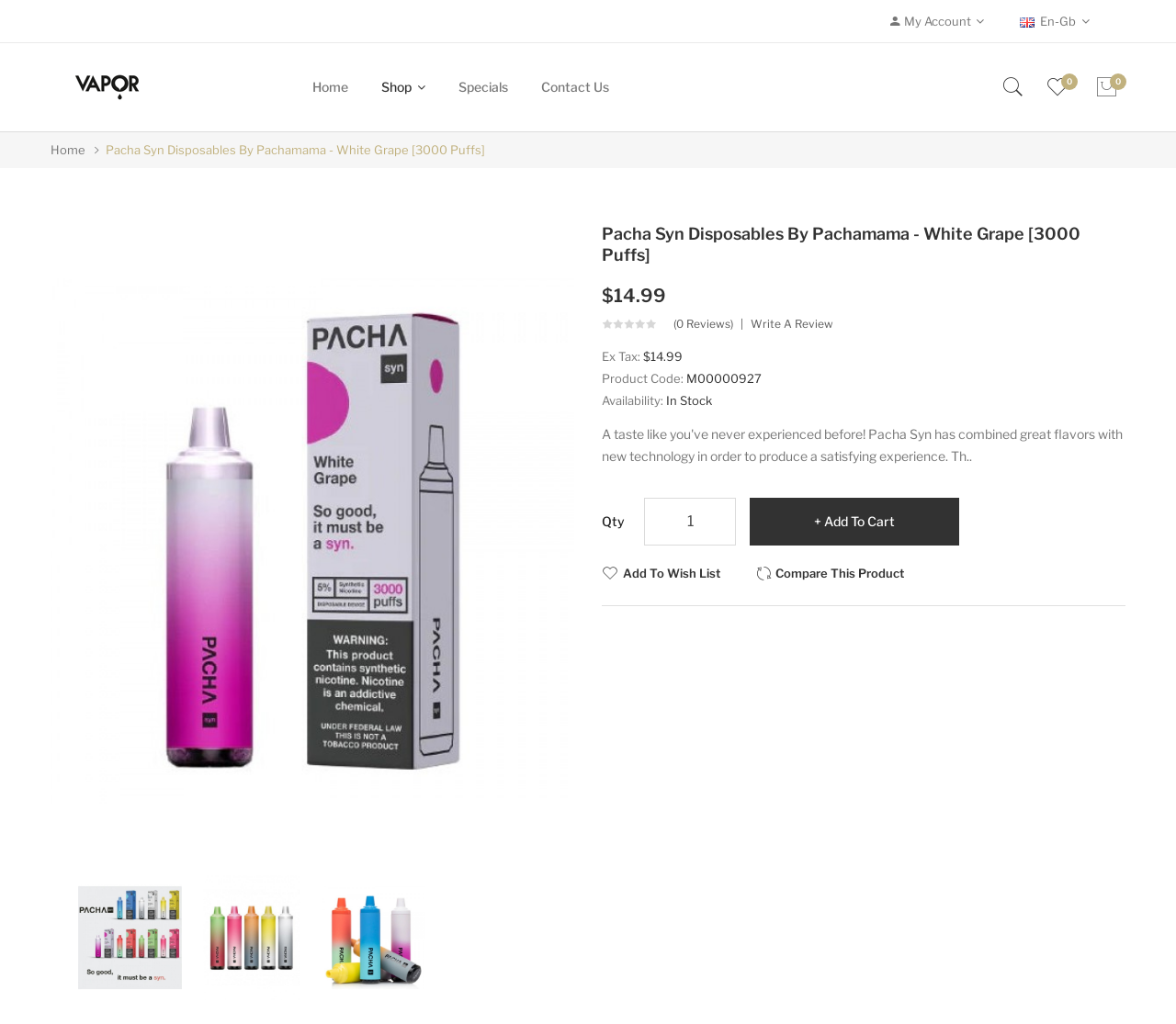What is the product code of the item?
Please provide a comprehensive answer based on the information in the image.

The product code can be found in the section below the product name, where it says 'Product Code: M00000927'.